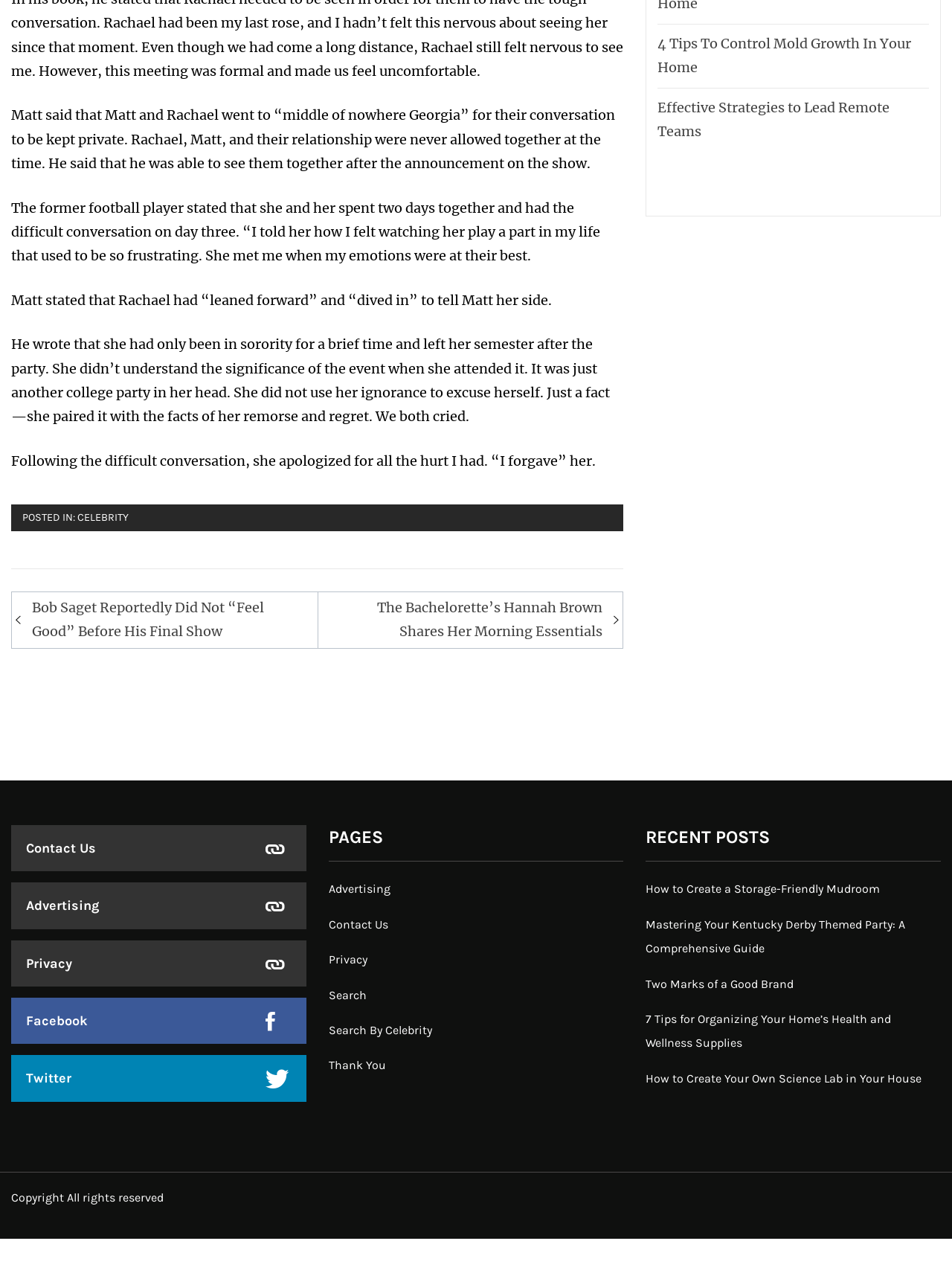Answer this question using a single word or a brief phrase:
What is the title of the recent post?

How to Create a Storage-Friendly Mudroom